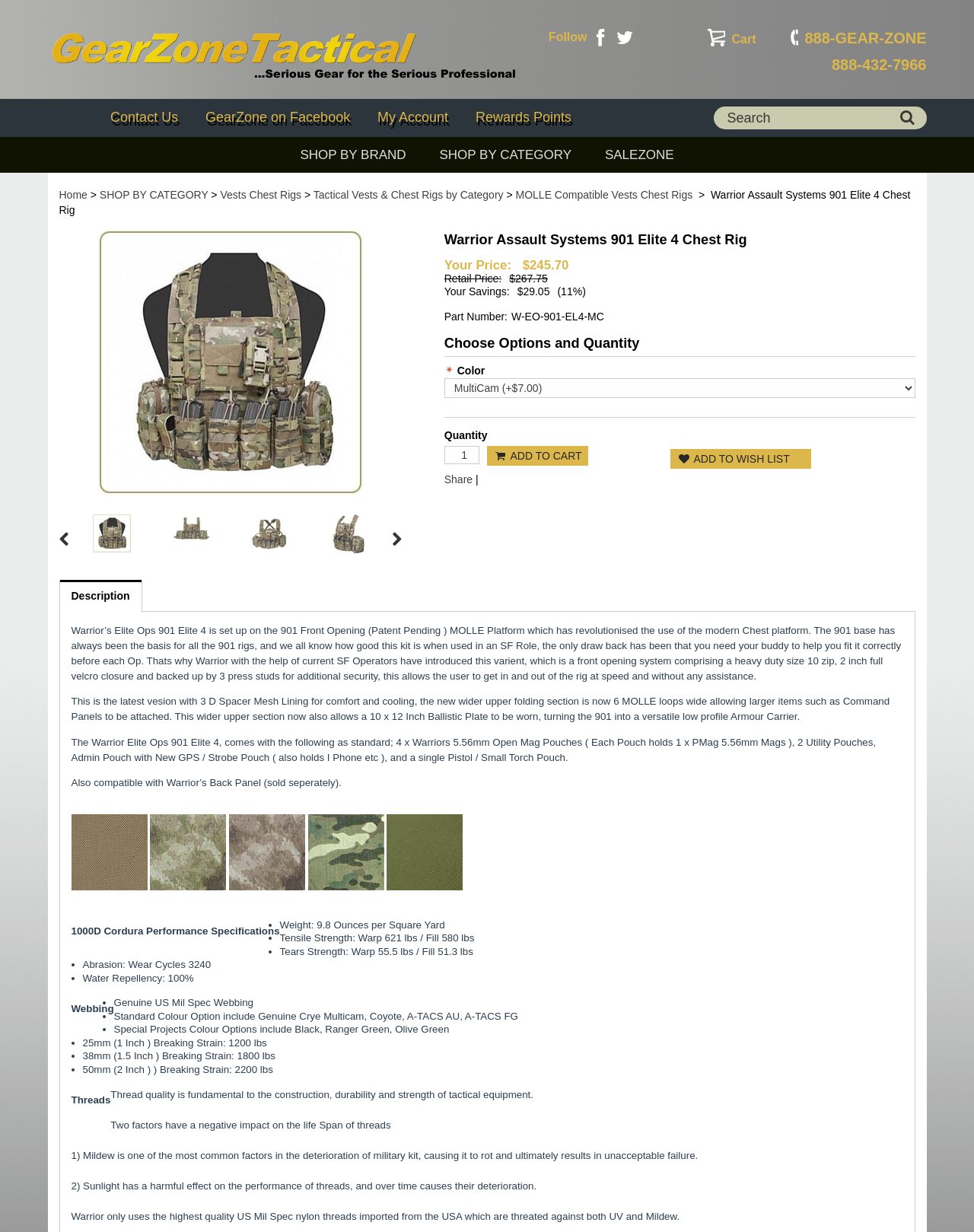Find the bounding box coordinates of the element I should click to carry out the following instruction: "Share product".

[0.456, 0.384, 0.485, 0.394]